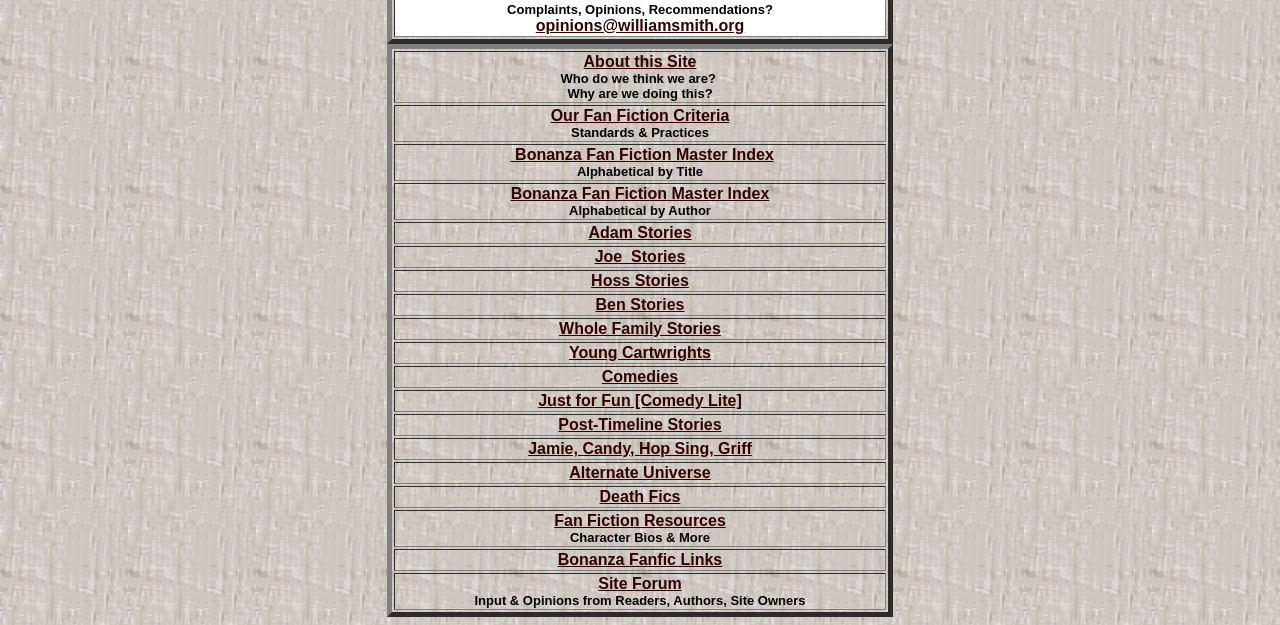What is the 'Site Forum' link for?
Using the screenshot, give a one-word or short phrase answer.

Input and opinions